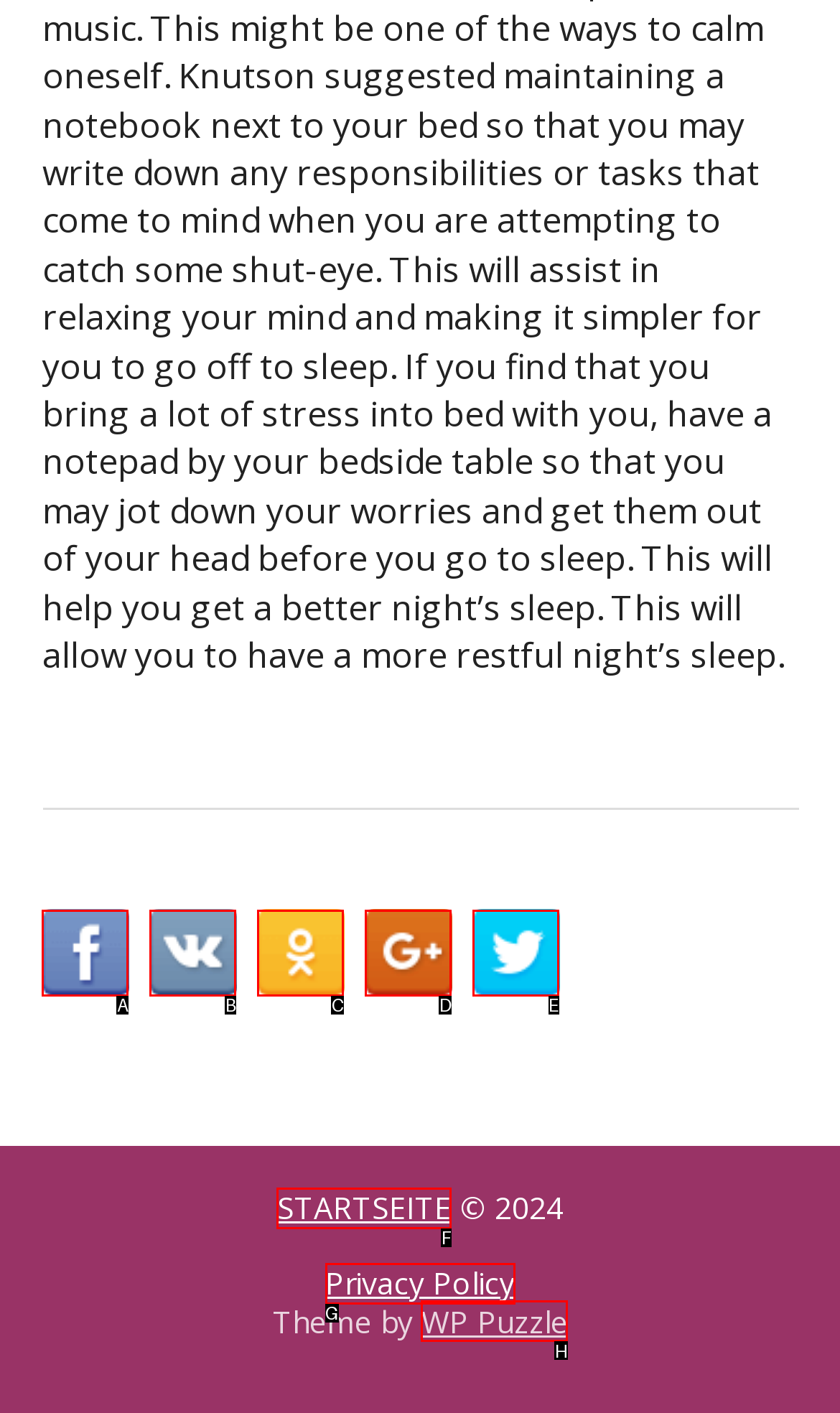Select the UI element that should be clicked to execute the following task: Visit the page of Meredith
Provide the letter of the correct choice from the given options.

None